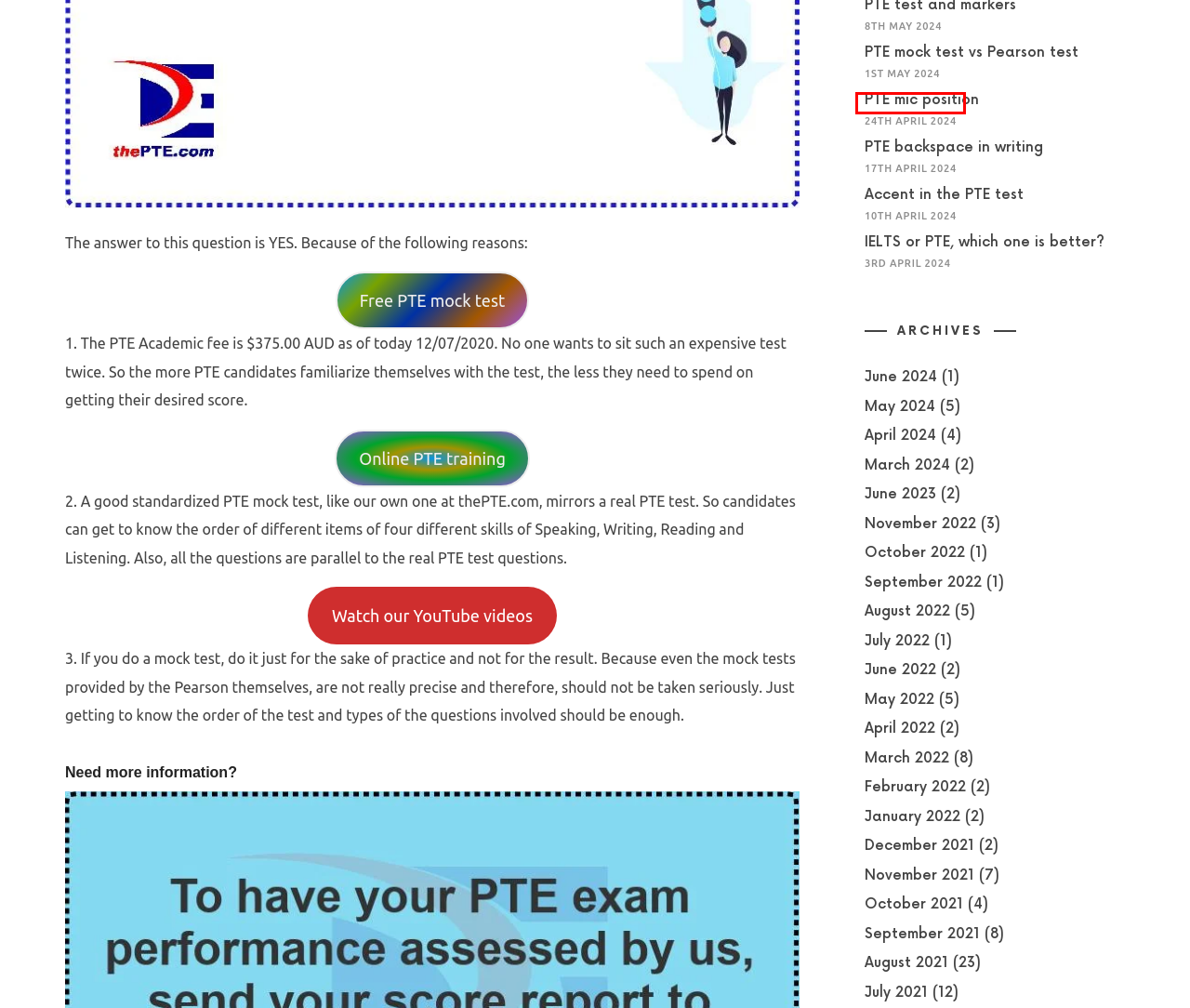You are given a screenshot of a webpage with a red bounding box around an element. Choose the most fitting webpage description for the page that appears after clicking the element within the red bounding box. Here are the candidates:
A. How do PTE exam questions leak out of centres? - thePTE
B. PTE mic position - thePTE
C. PTE backspace in writing - thePTE
D. Accent in the PTE test - thePTE
E. PTE mock test vs Pearson test - thePTE
F. Free online PTE mock test - thePTE
G. IELTS or PTE, which one is better? - thePTE
H. PTE test and markers - thePTE

B